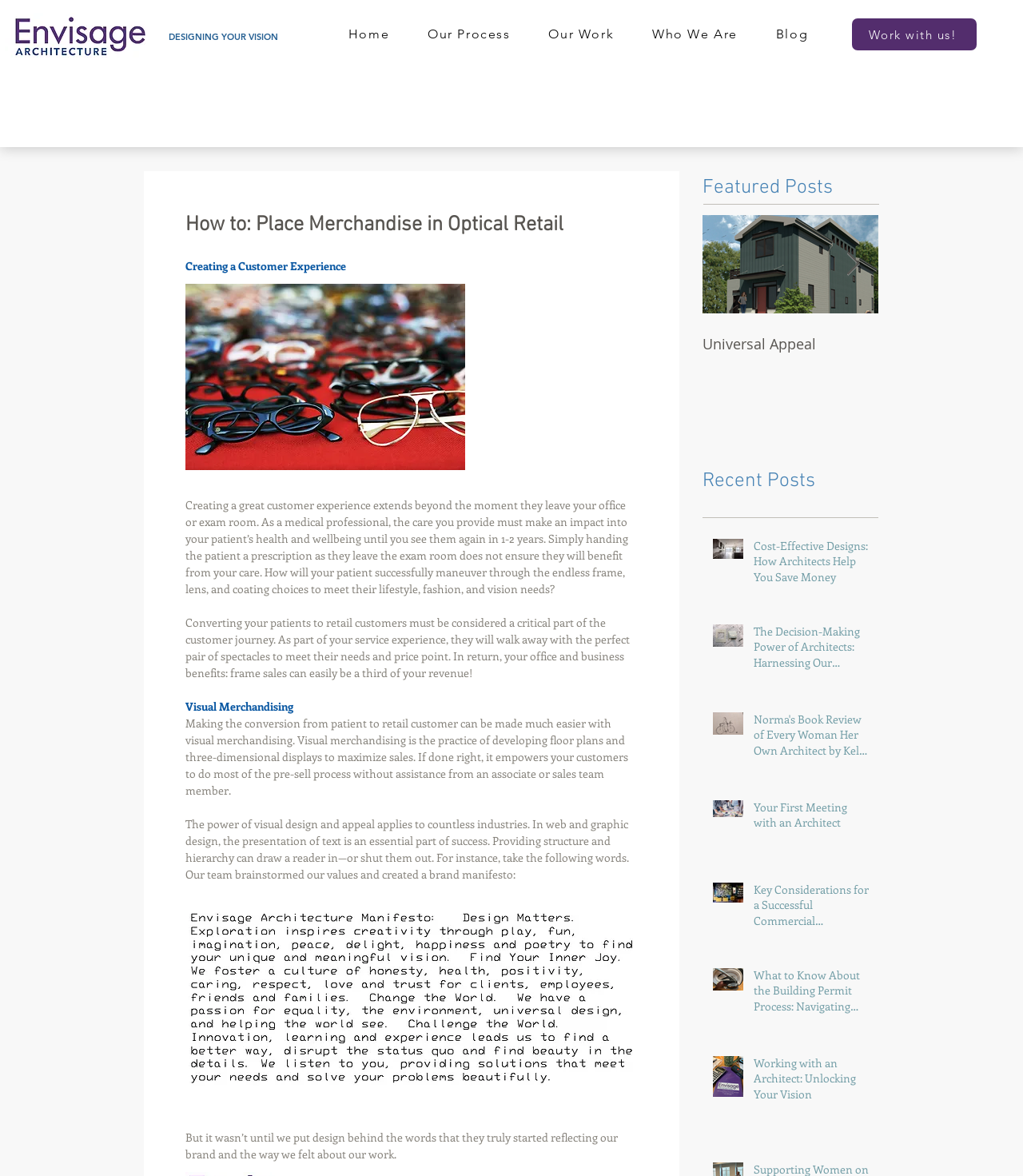Please indicate the bounding box coordinates of the element's region to be clicked to achieve the instruction: "Click on the link 'Kidney bean'". Provide the coordinates as four float numbers between 0 and 1, i.e., [left, top, right, bottom].

None